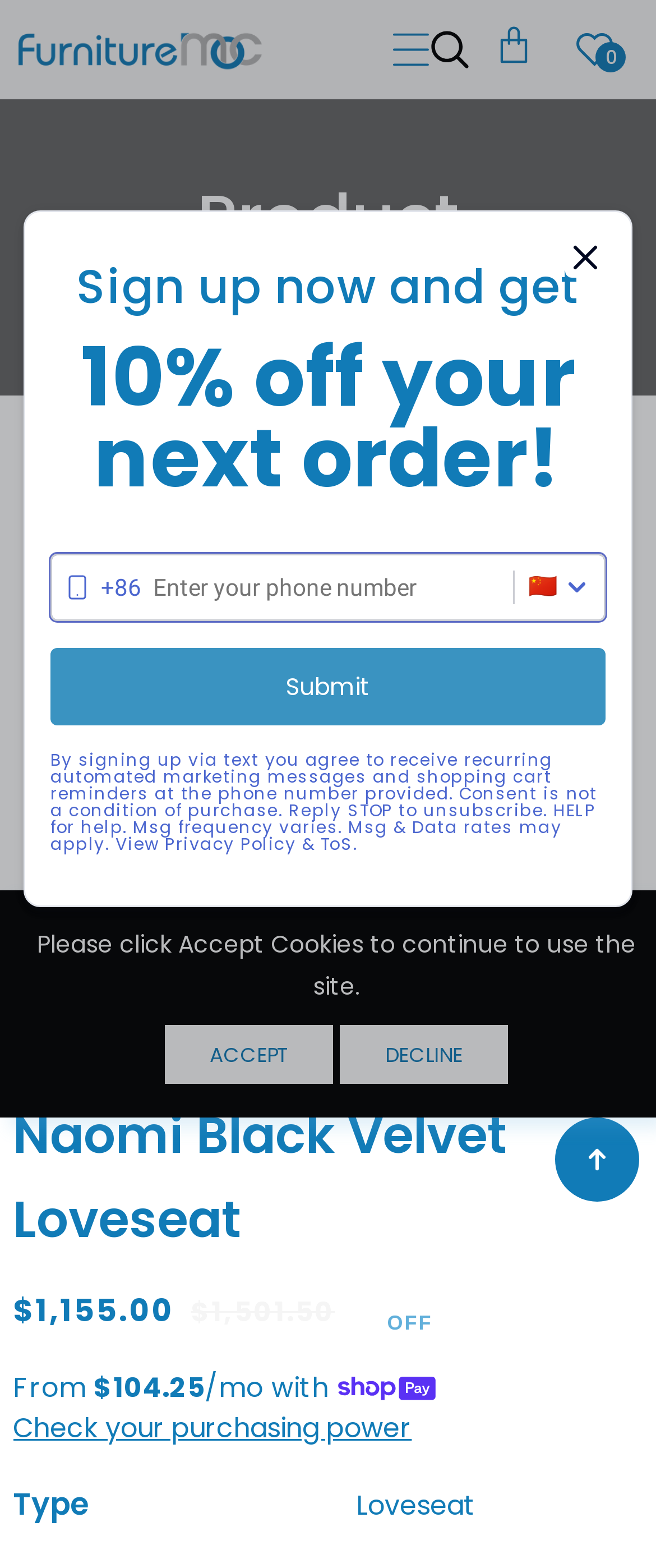Please identify the bounding box coordinates of the clickable element to fulfill the following instruction: "Check your purchasing power". The coordinates should be four float numbers between 0 and 1, i.e., [left, top, right, bottom].

[0.02, 0.898, 0.628, 0.924]